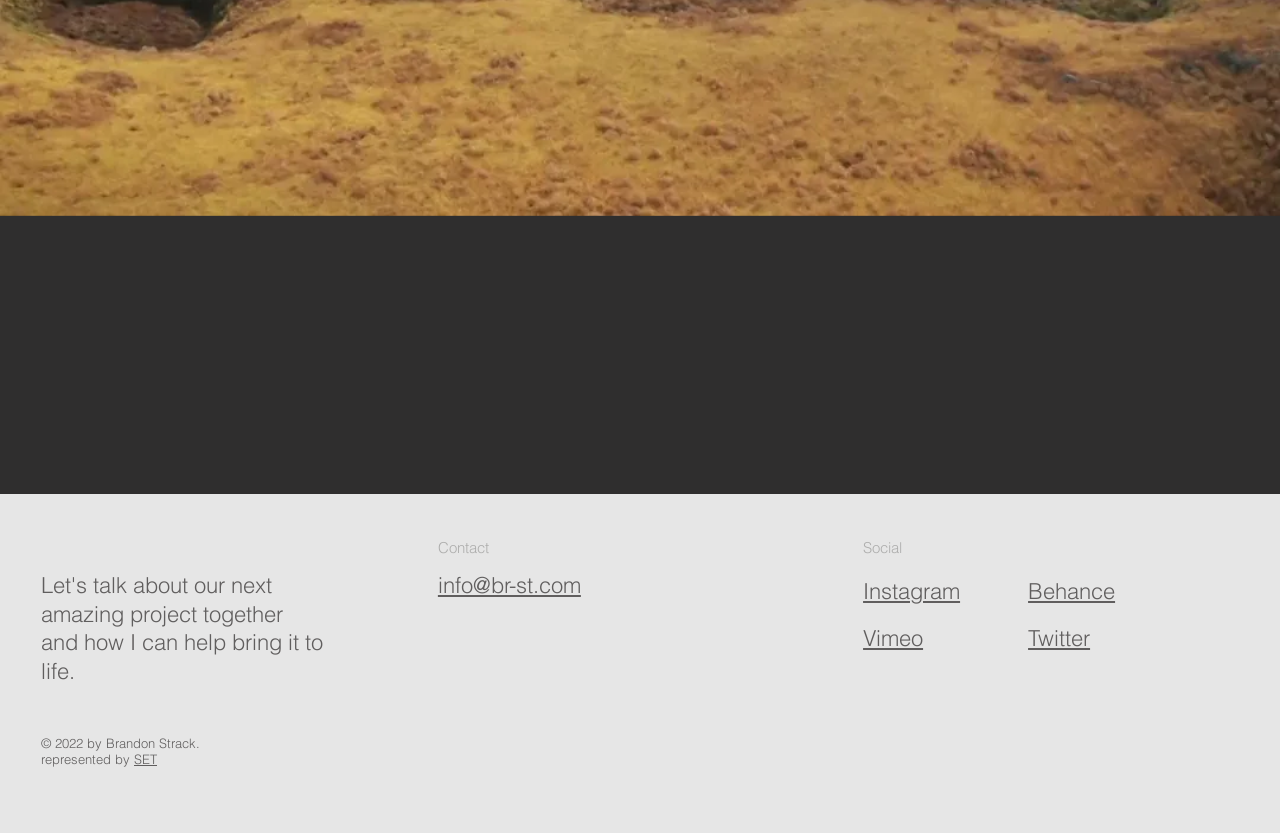Based on the image, provide a detailed response to the question:
What is the purpose of the webpage?

I inferred the purpose of the webpage by looking at the heading element with the text 'Let's talk about our next amazing project together and how I can help bring it to life.' which suggests that the webpage is about showcasing a person's projects and offering services.